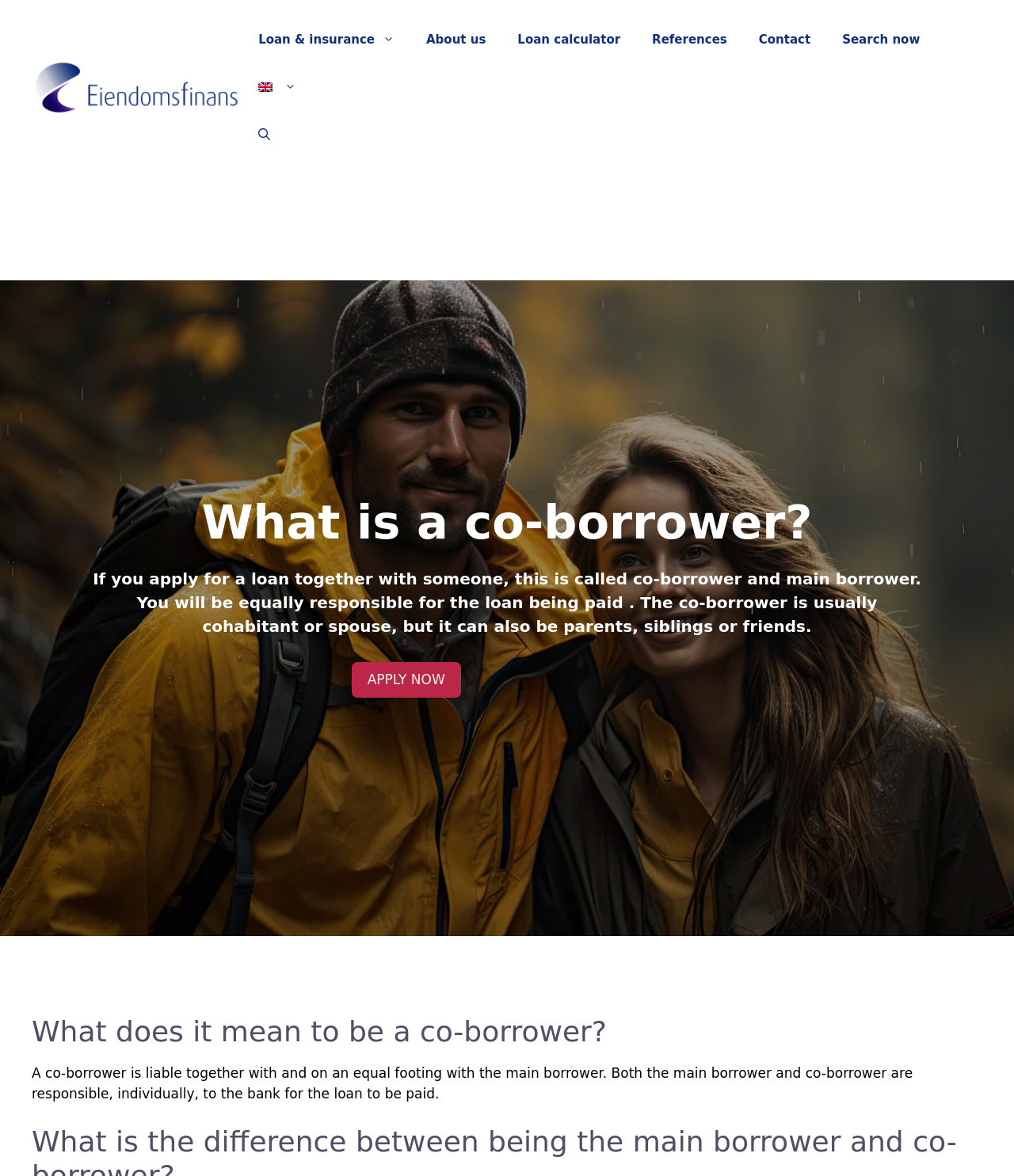Find the UI element described as: "alt="English"" and predict its bounding box coordinates. Ensure the coordinates are four float numbers between 0 and 1, [left, top, right, bottom].

[0.239, 0.054, 0.308, 0.094]